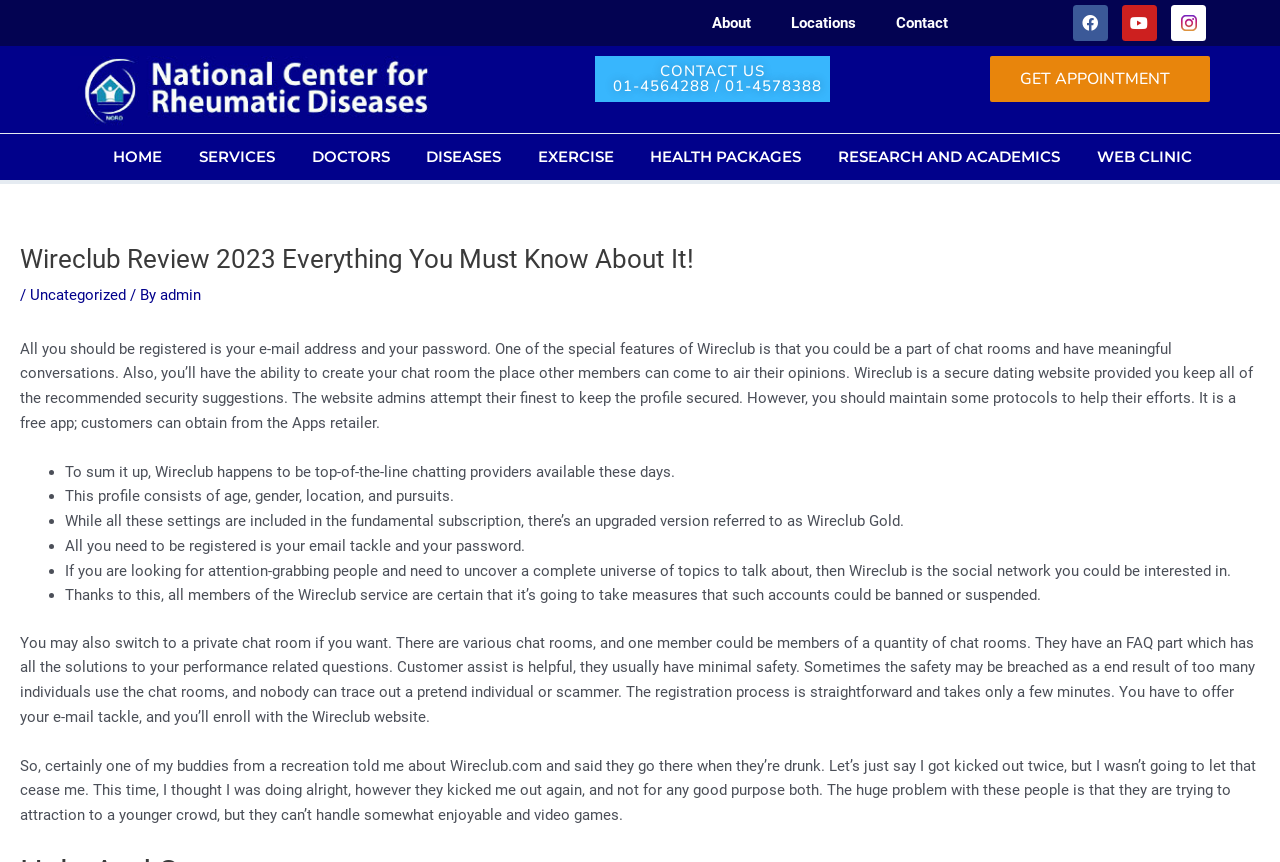Find the bounding box coordinates corresponding to the UI element with the description: "Instagram". The coordinates should be formatted as [left, top, right, bottom], with values as floats between 0 and 1.

[0.915, 0.006, 0.942, 0.047]